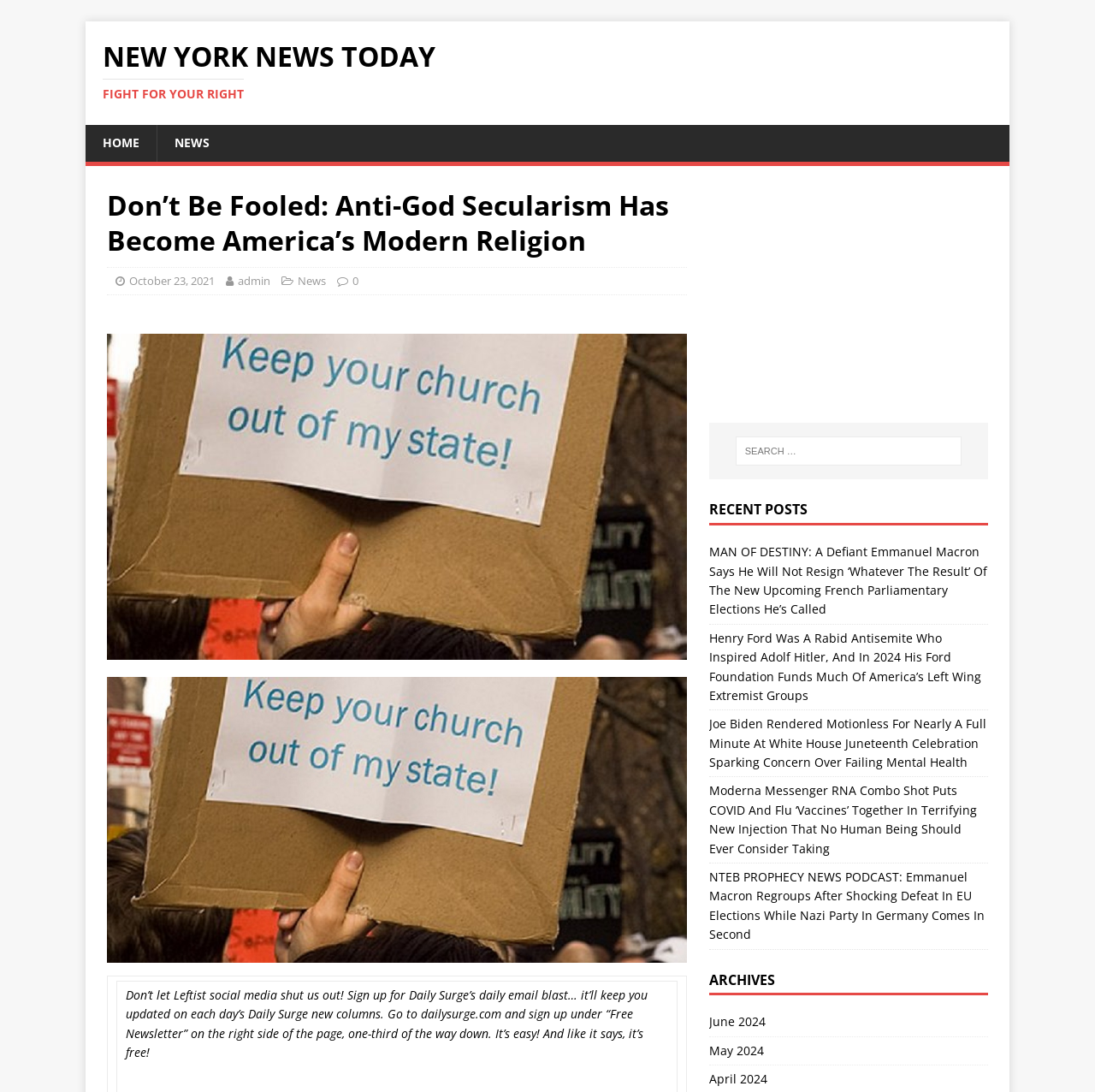Using the provided description June 2024, find the bounding box coordinates for the UI element. Provide the coordinates in (top-left x, top-left y, bottom-right x, bottom-right y) format, ensuring all values are between 0 and 1.

[0.647, 0.927, 0.902, 0.949]